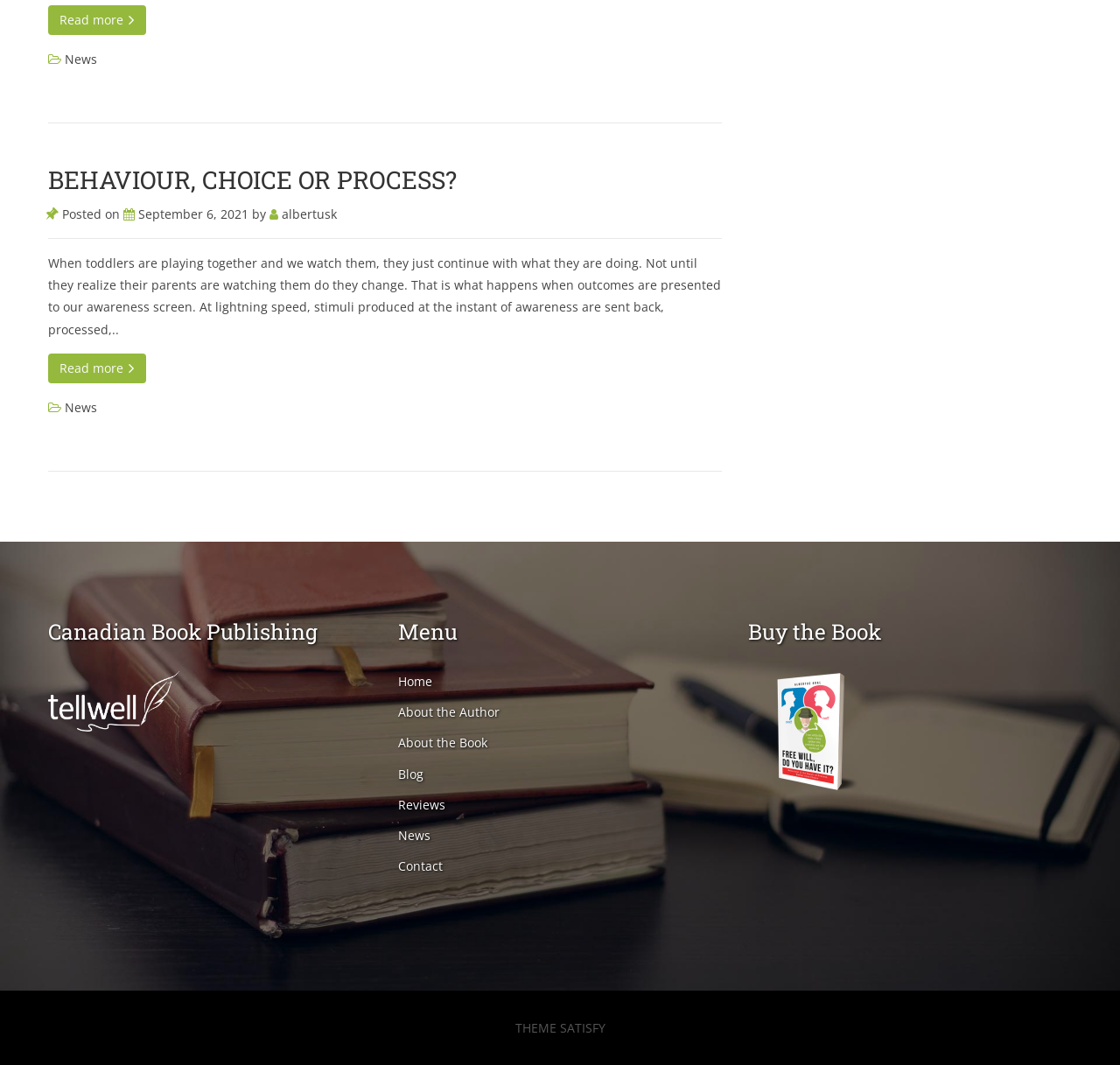Determine the bounding box coordinates of the UI element described by: "parent_node: Buy the Book".

[0.668, 0.678, 0.785, 0.693]